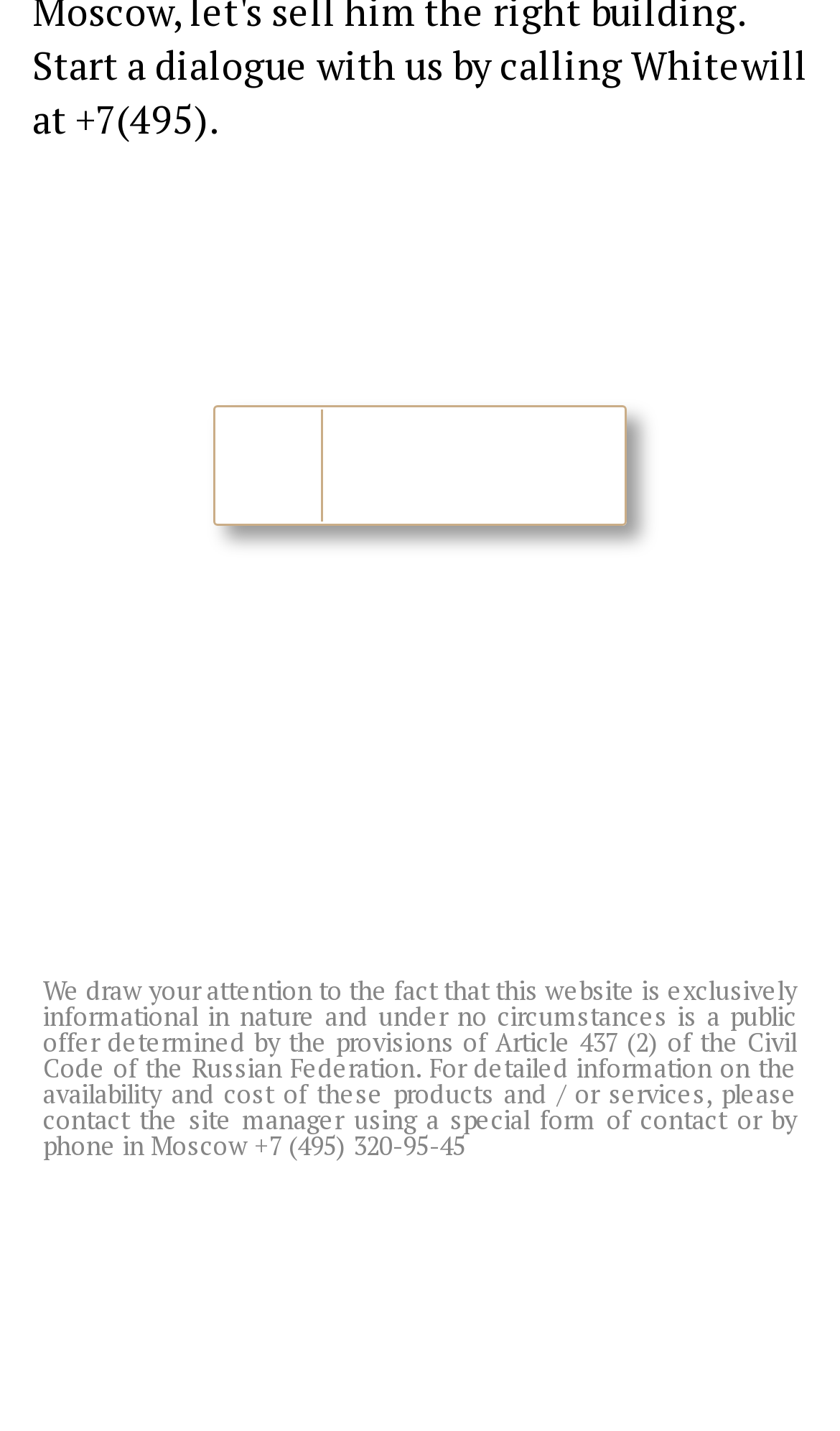What is the year of copyright for the website?
Identify the answer in the screenshot and reply with a single word or phrase.

2024